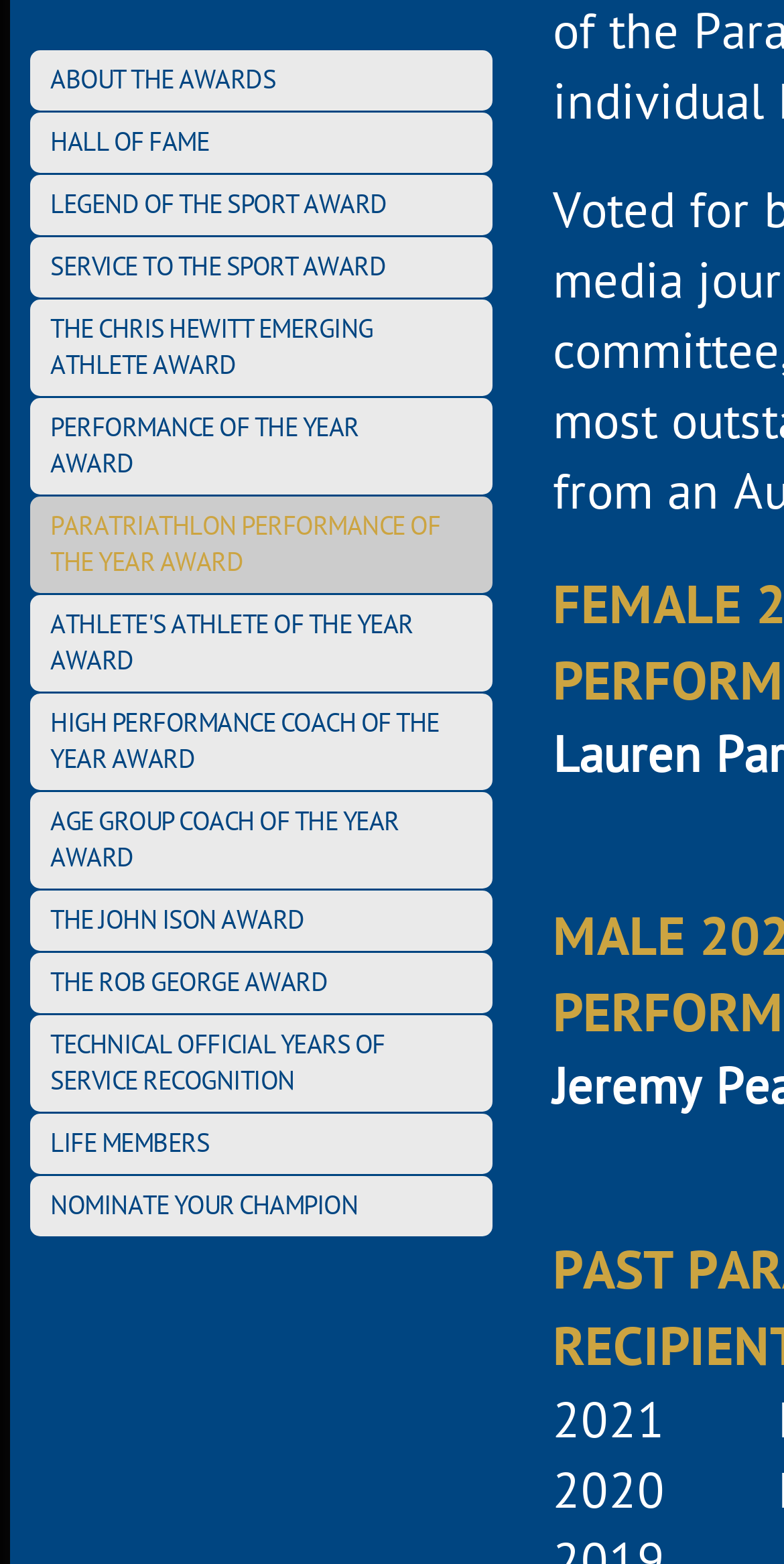Using the provided description: "Service to the Sport Award", find the bounding box coordinates of the corresponding UI element. The output should be four float numbers between 0 and 1, in the format [left, top, right, bottom].

[0.038, 0.152, 0.628, 0.19]